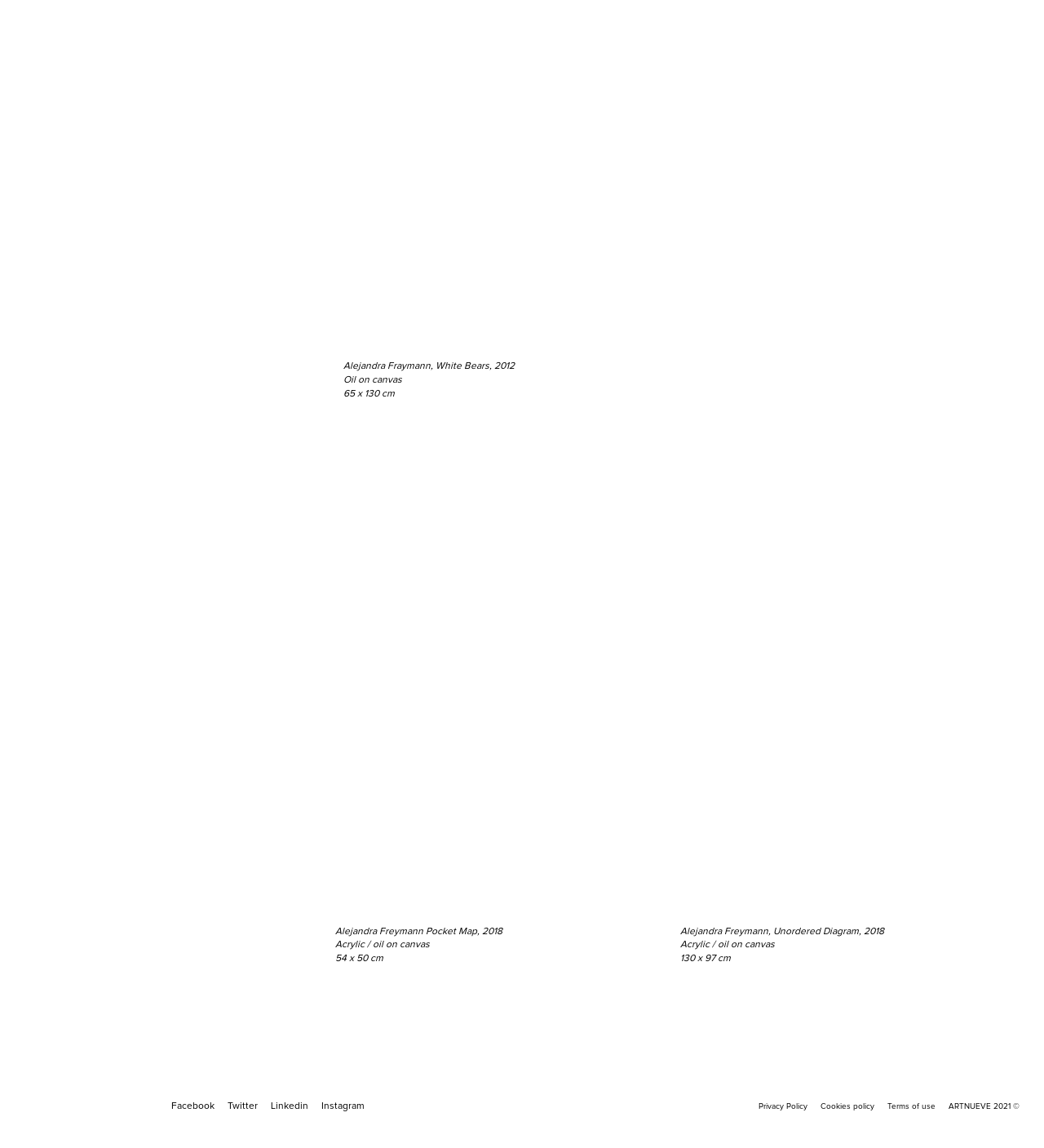Locate the bounding box coordinates of the area where you should click to accomplish the instruction: "View artwork details".

[0.652, 0.369, 0.963, 0.794]